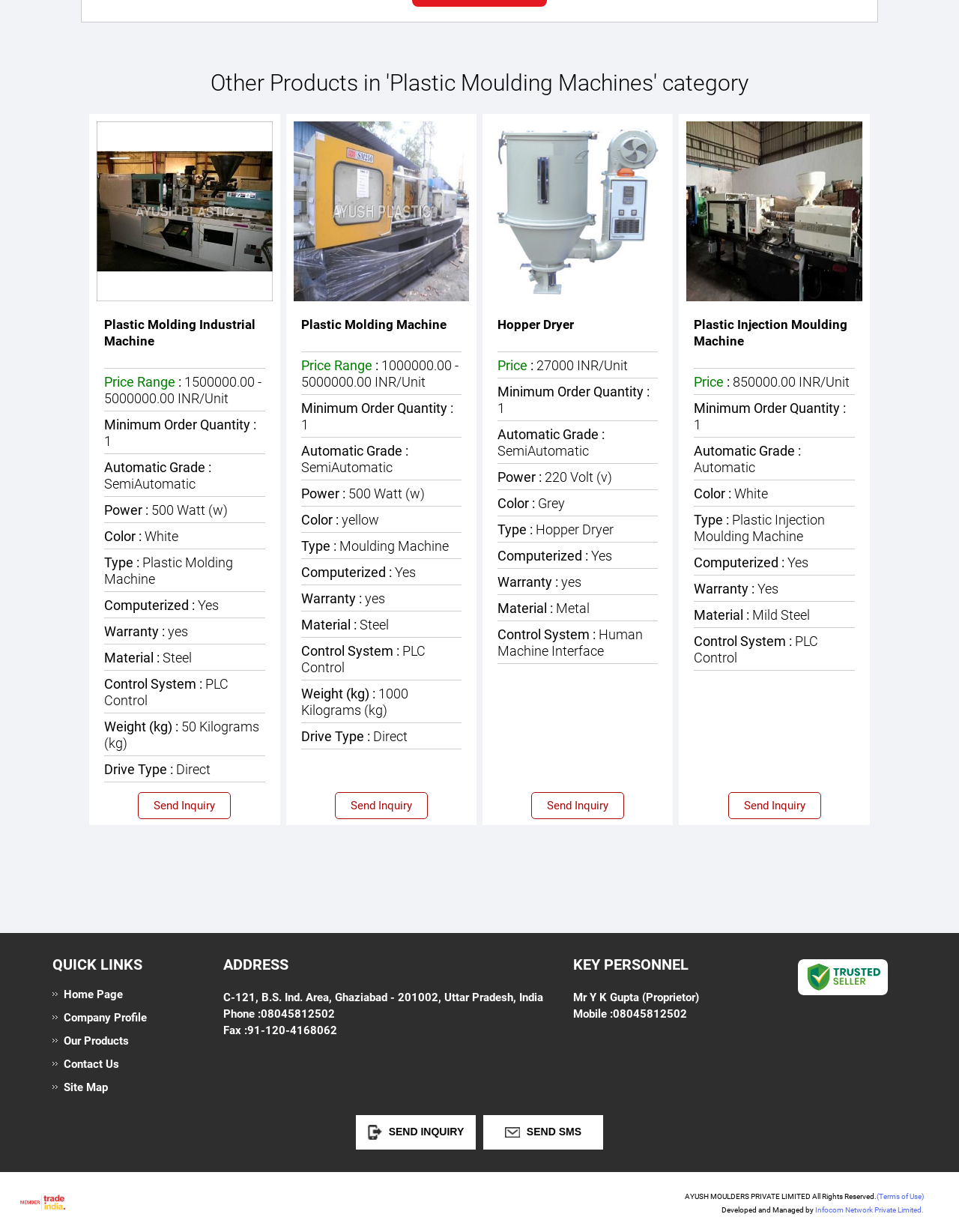Answer succinctly with a single word or phrase:
How many products are listed on this page?

3